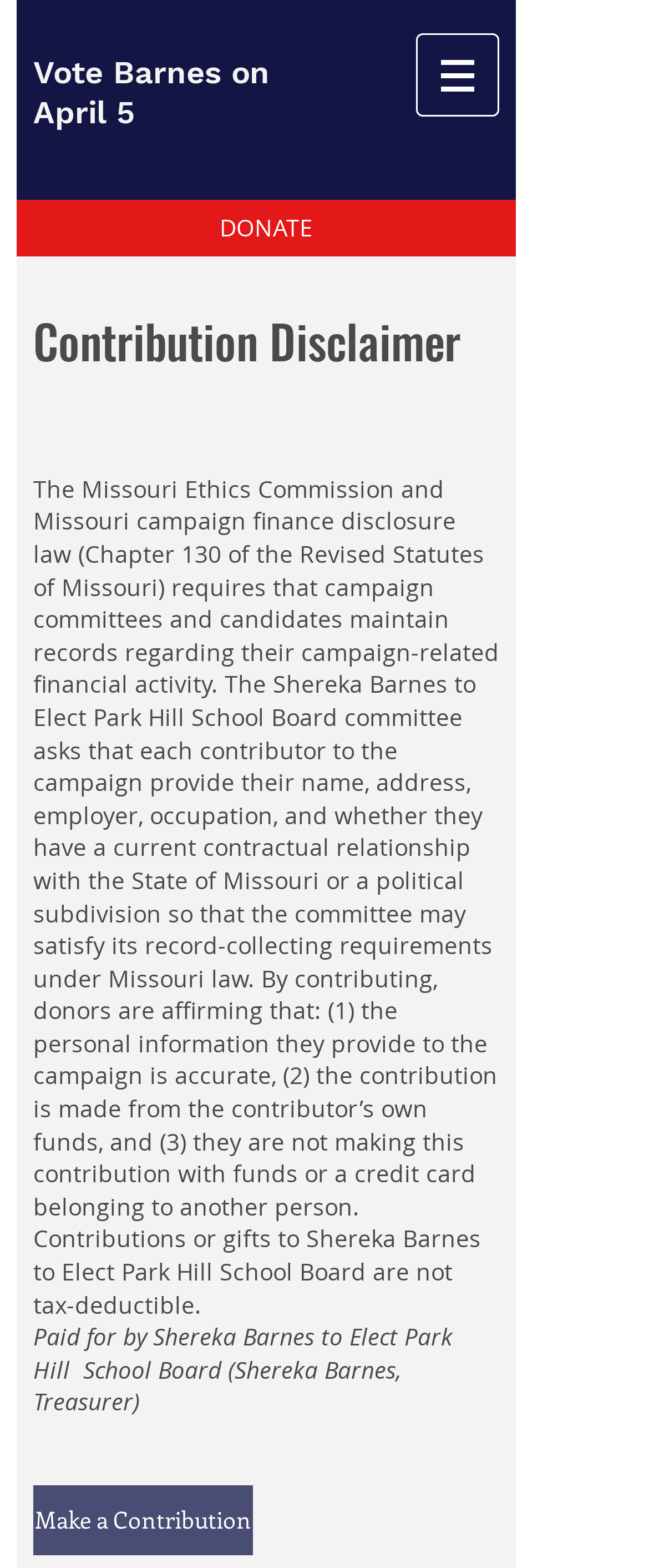Extract the bounding box coordinates for the HTML element that matches this description: "Make a Contribution". The coordinates should be four float numbers between 0 and 1, i.e., [left, top, right, bottom].

[0.051, 0.947, 0.39, 0.992]